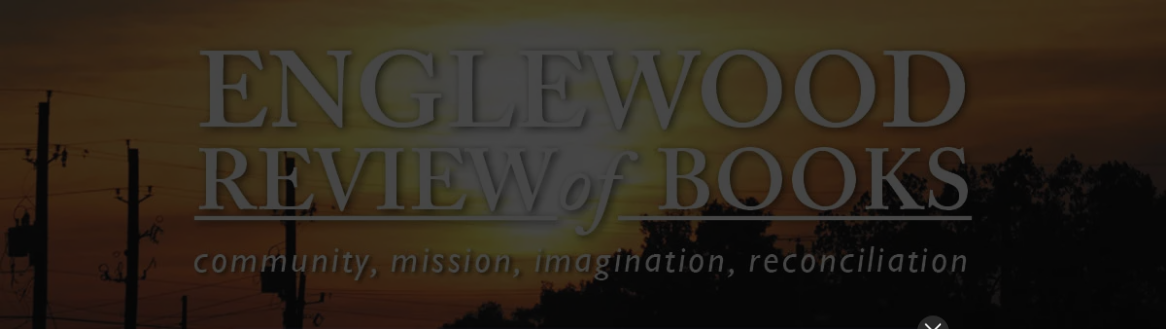Provide a brief response to the question below using one word or phrase:
What values does the publication commit to?

community, mission, imagination, reconciliation